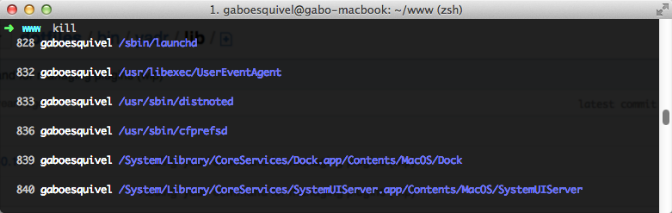Please answer the following question using a single word or phrase: 
What feature of zsh is appreciated by users?

Advanced features